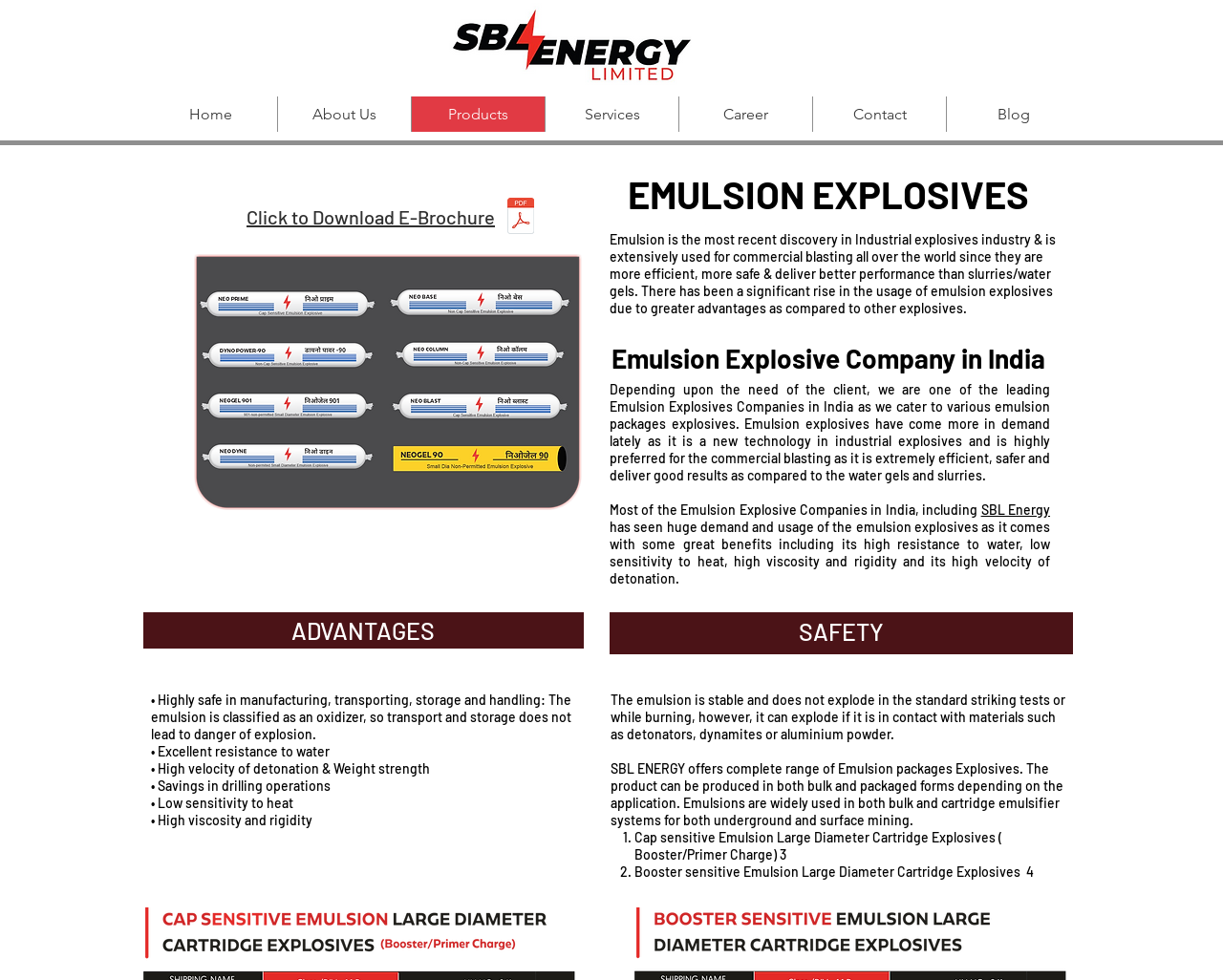From the details in the image, provide a thorough response to the question: What is the company name?

The company name can be found in the top-left corner of the webpage, where it is written as 'SBL Energy Limited' and also has an image with the same name.